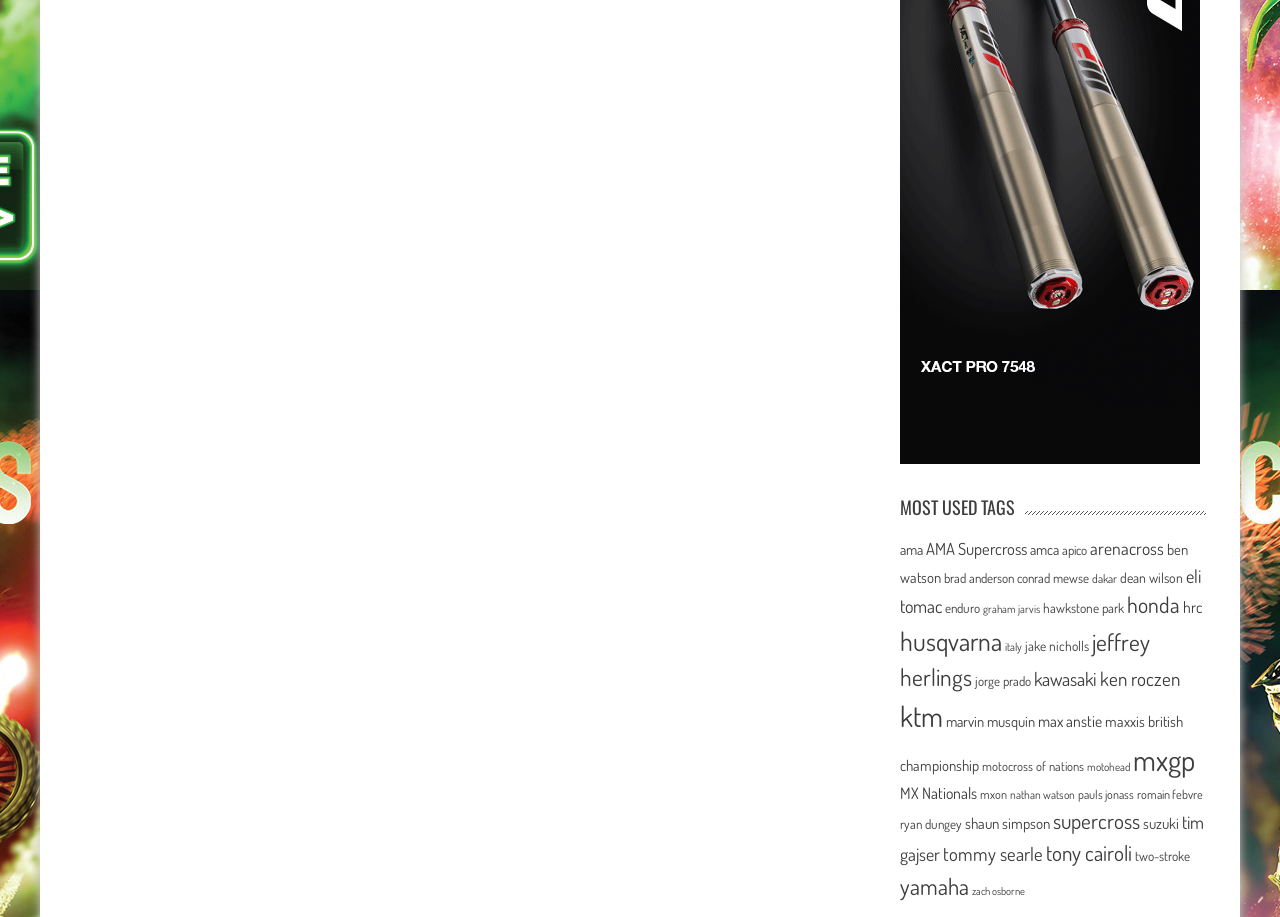Identify the bounding box coordinates for the element you need to click to achieve the following task: "Click on the 'ama' tag". The coordinates must be four float values ranging from 0 to 1, formatted as [left, top, right, bottom].

[0.703, 0.589, 0.721, 0.608]